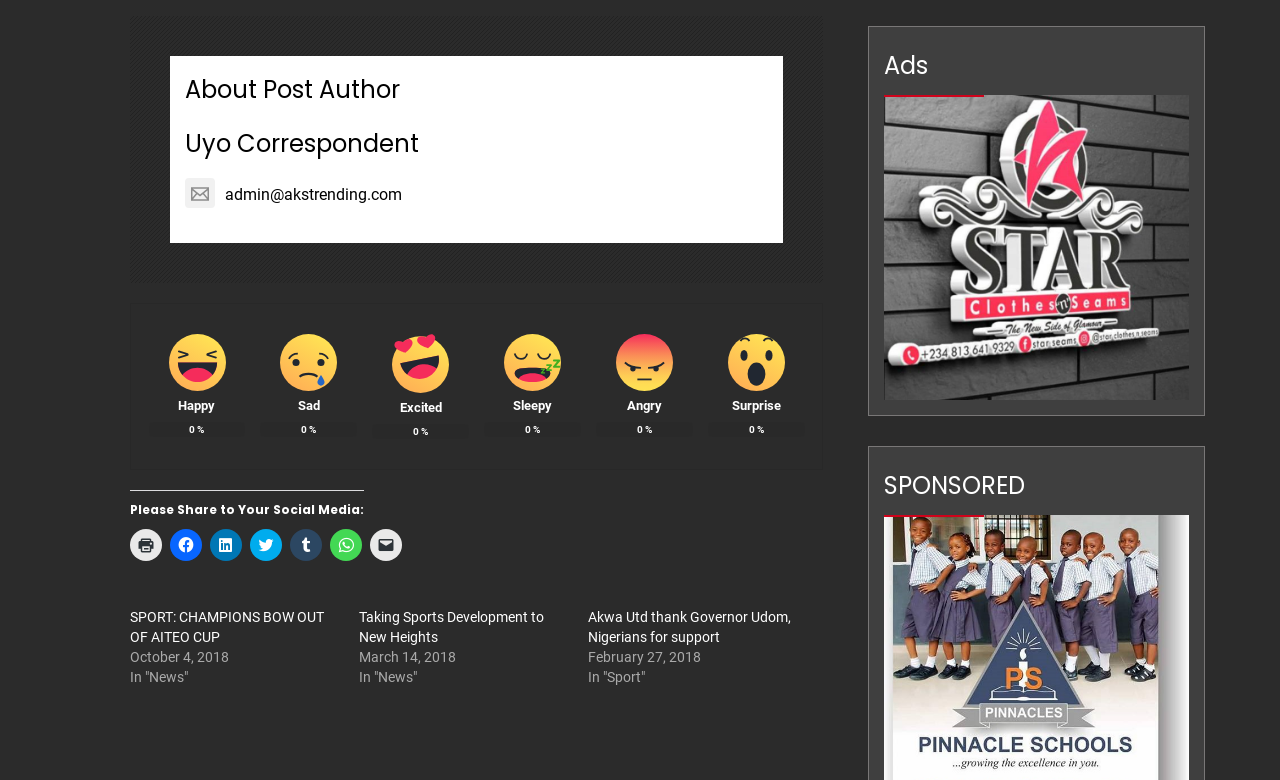Please locate the bounding box coordinates of the region I need to click to follow this instruction: "Share to Facebook".

[0.133, 0.678, 0.158, 0.719]